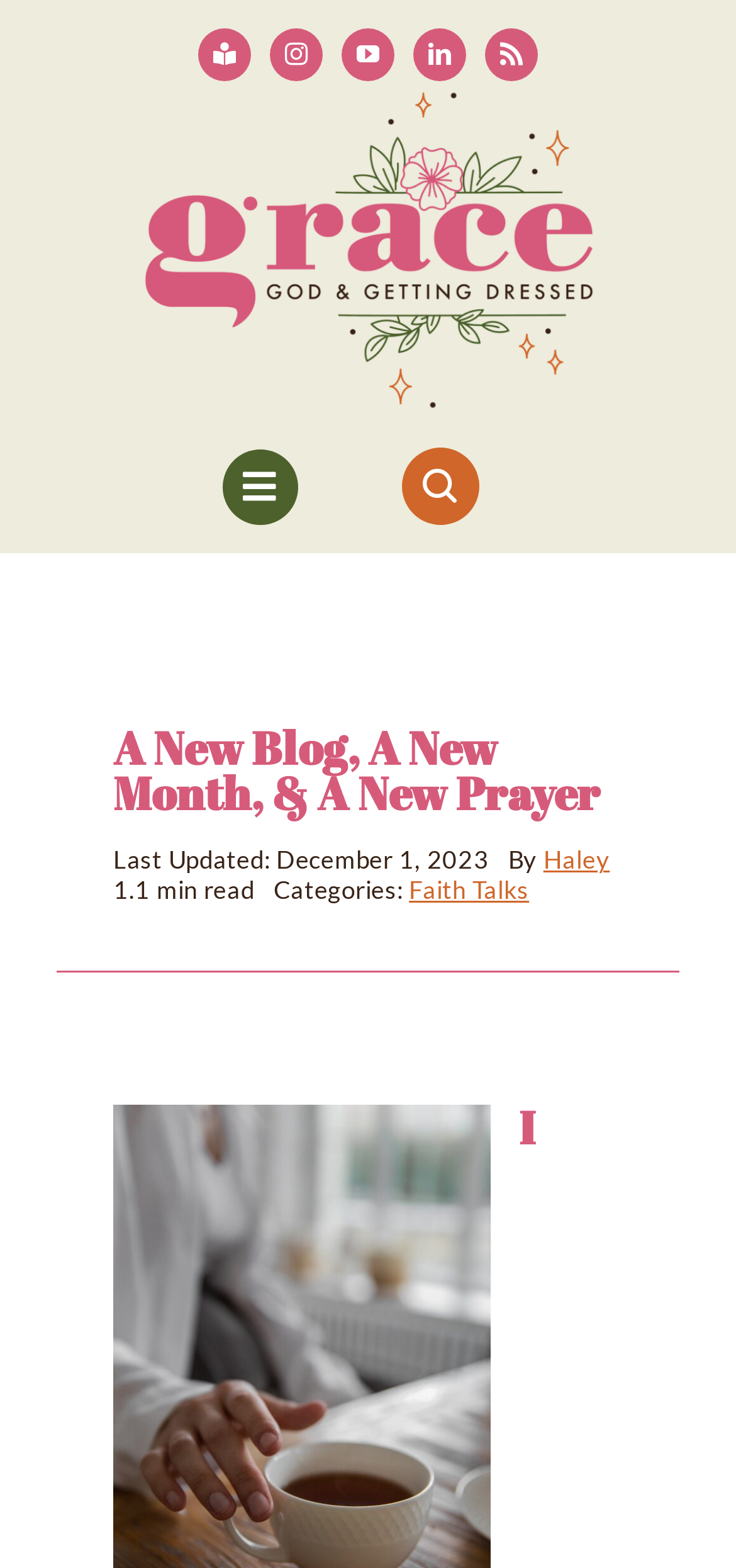What is the category of the latest article?
Answer the question in as much detail as possible.

I looked at the categories section of the webpage and found that the latest article is categorized under 'Faith Talks'.